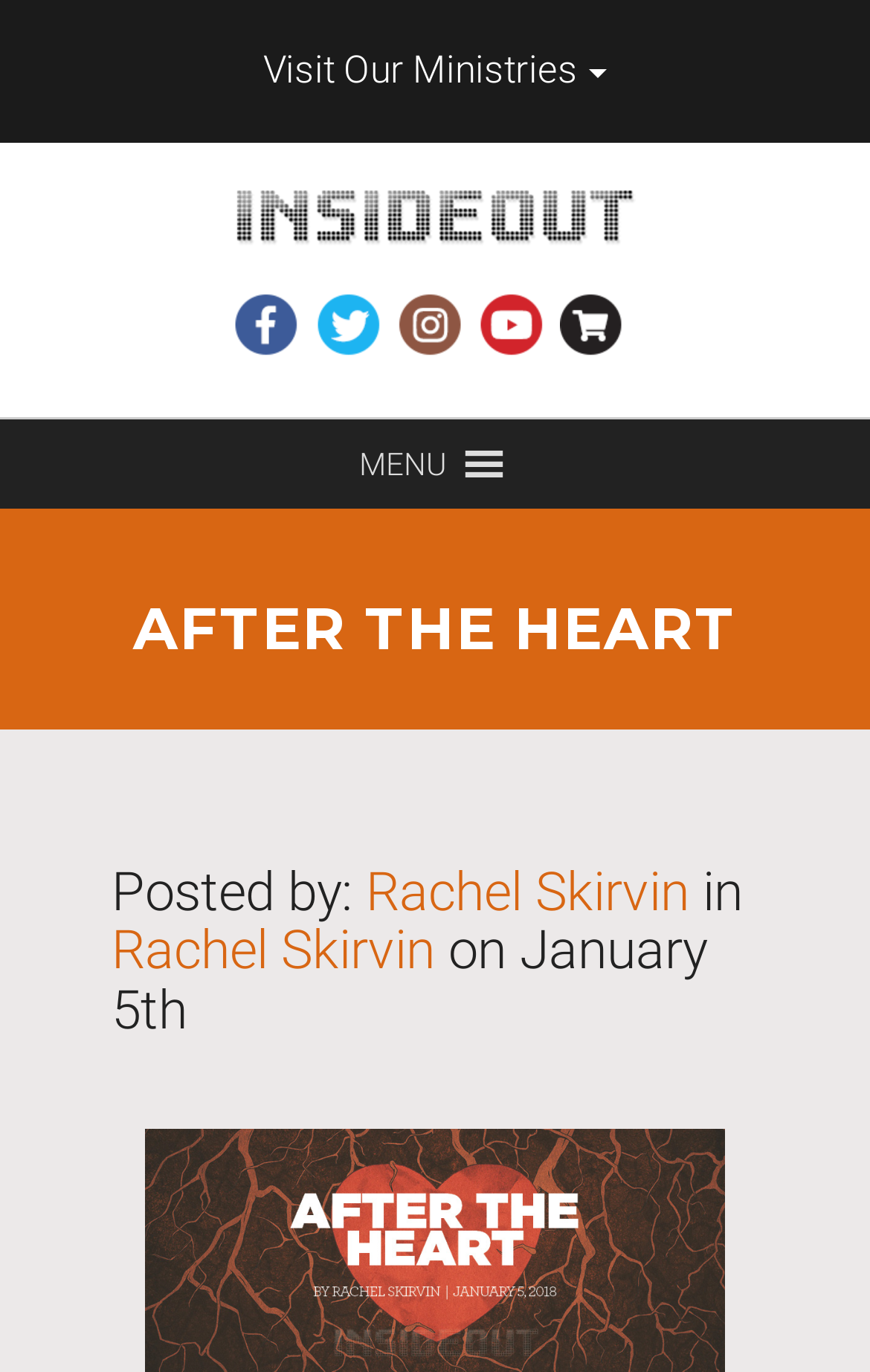How many social media links are there?
Answer the question with a detailed explanation, including all necessary information.

I counted the number of social media links by looking at the links 'Facebook', 'Twitter', 'Instagram', and 'YouTube' which are located at the top of the webpage.